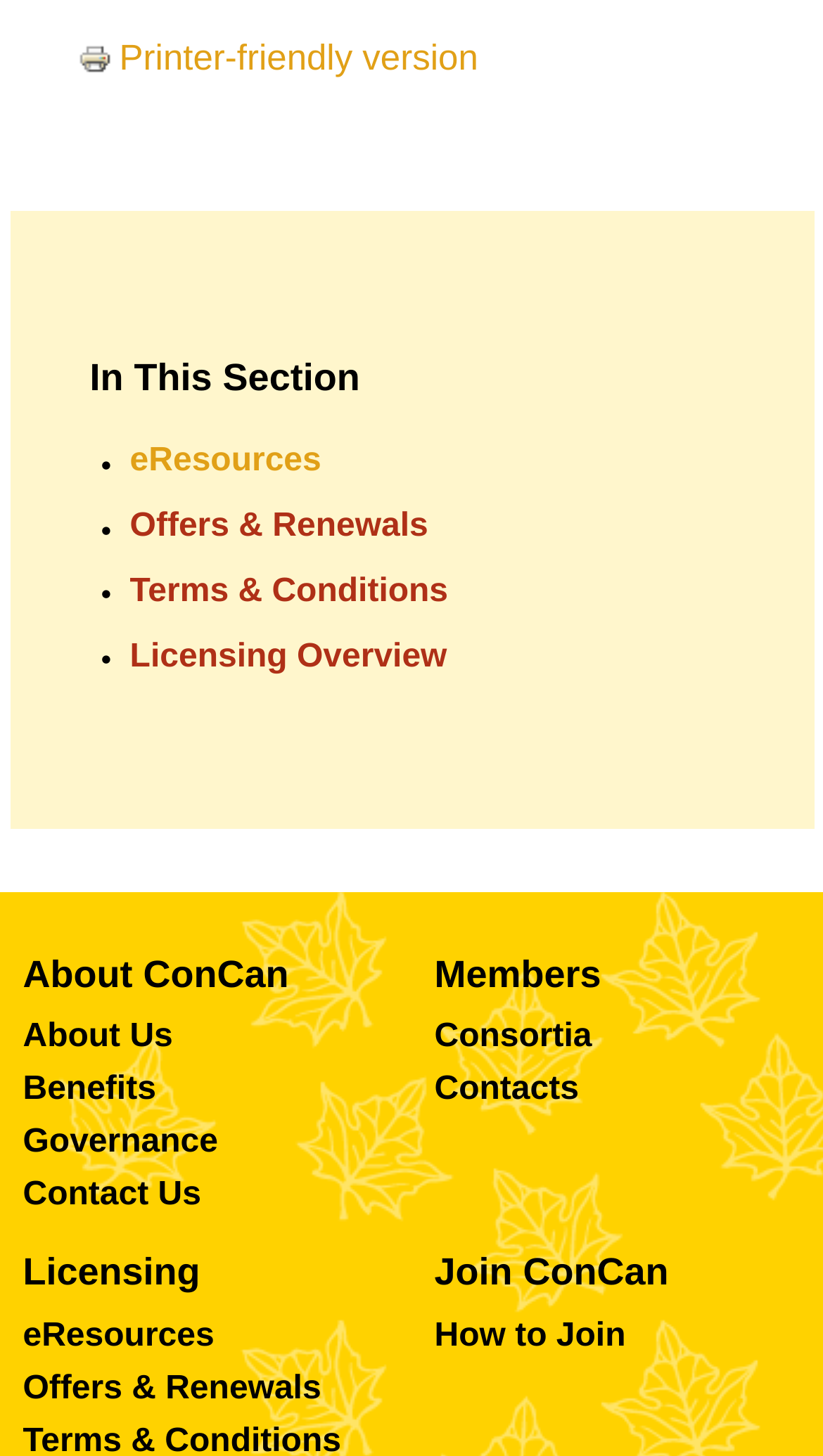Provide the bounding box coordinates for the specified HTML element described in this description: "Offers & Renewals". The coordinates should be four float numbers ranging from 0 to 1, in the format [left, top, right, bottom].

[0.028, 0.942, 0.39, 0.966]